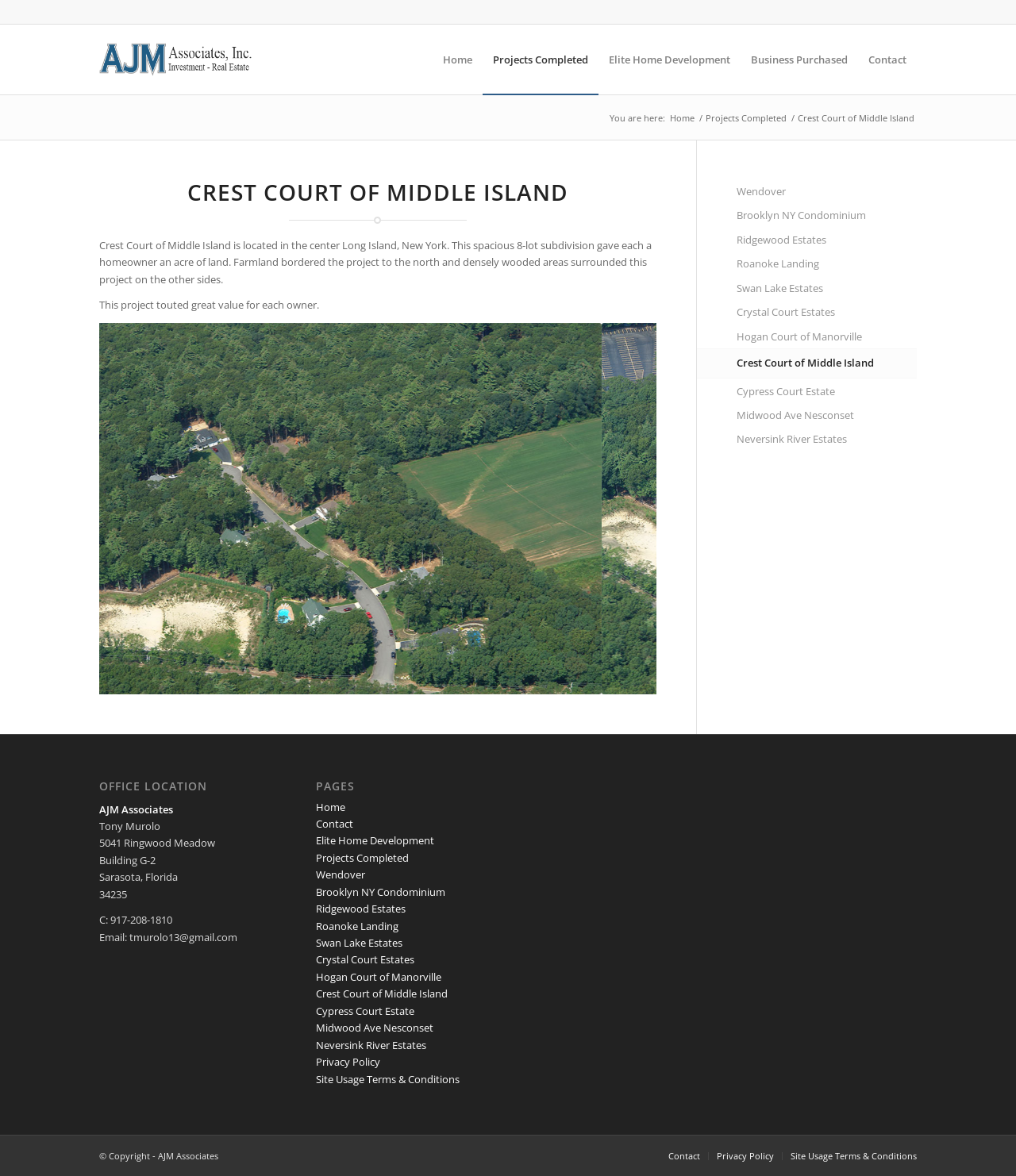What is the name of the company?
Please provide a comprehensive and detailed answer to the question.

The company name is mentioned in the top-left corner of the webpage, and it is also mentioned in the office location section as 'AJM Associates'.